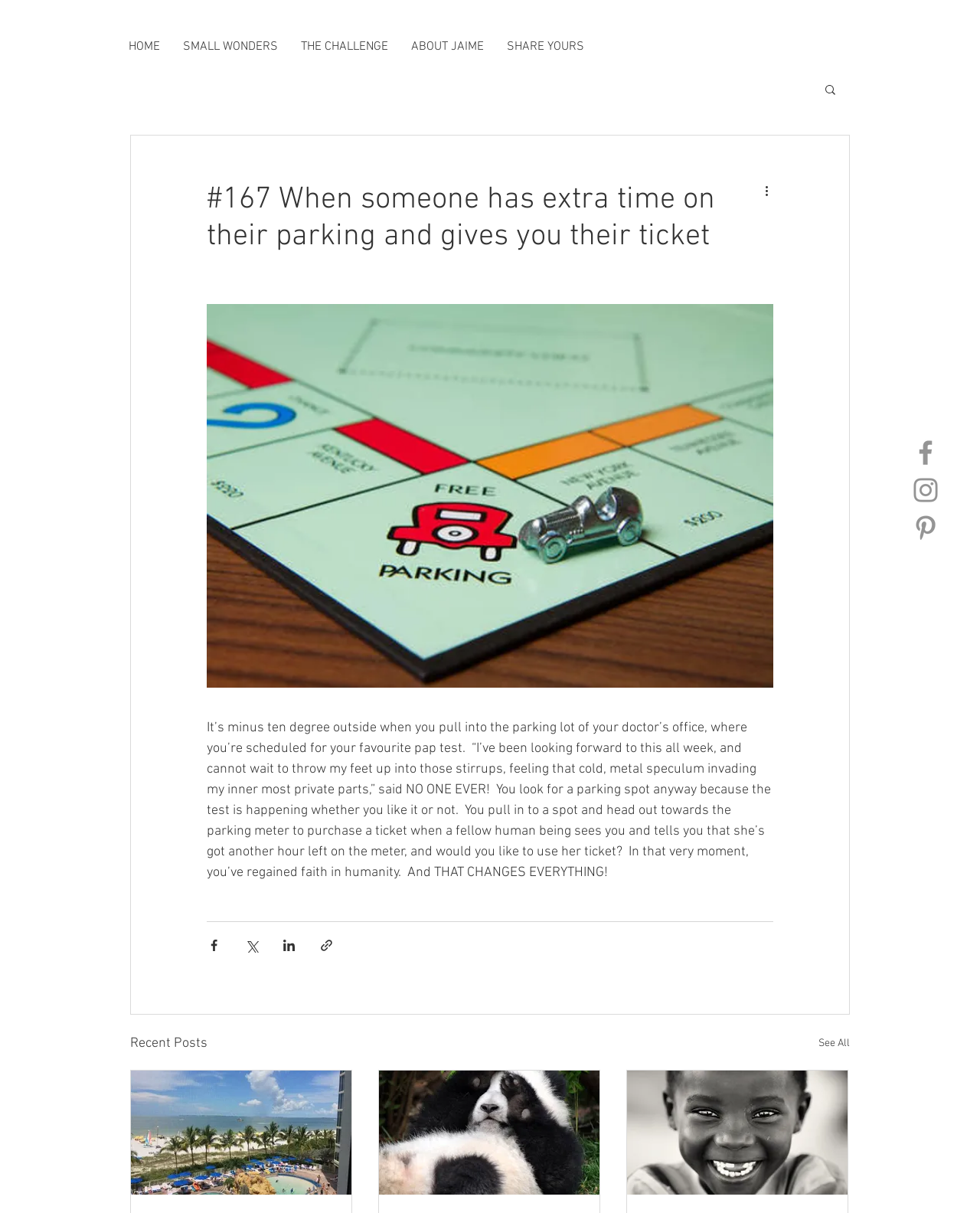Please specify the bounding box coordinates of the clickable region necessary for completing the following instruction: "See all recent posts". The coordinates must consist of four float numbers between 0 and 1, i.e., [left, top, right, bottom].

[0.835, 0.851, 0.867, 0.869]